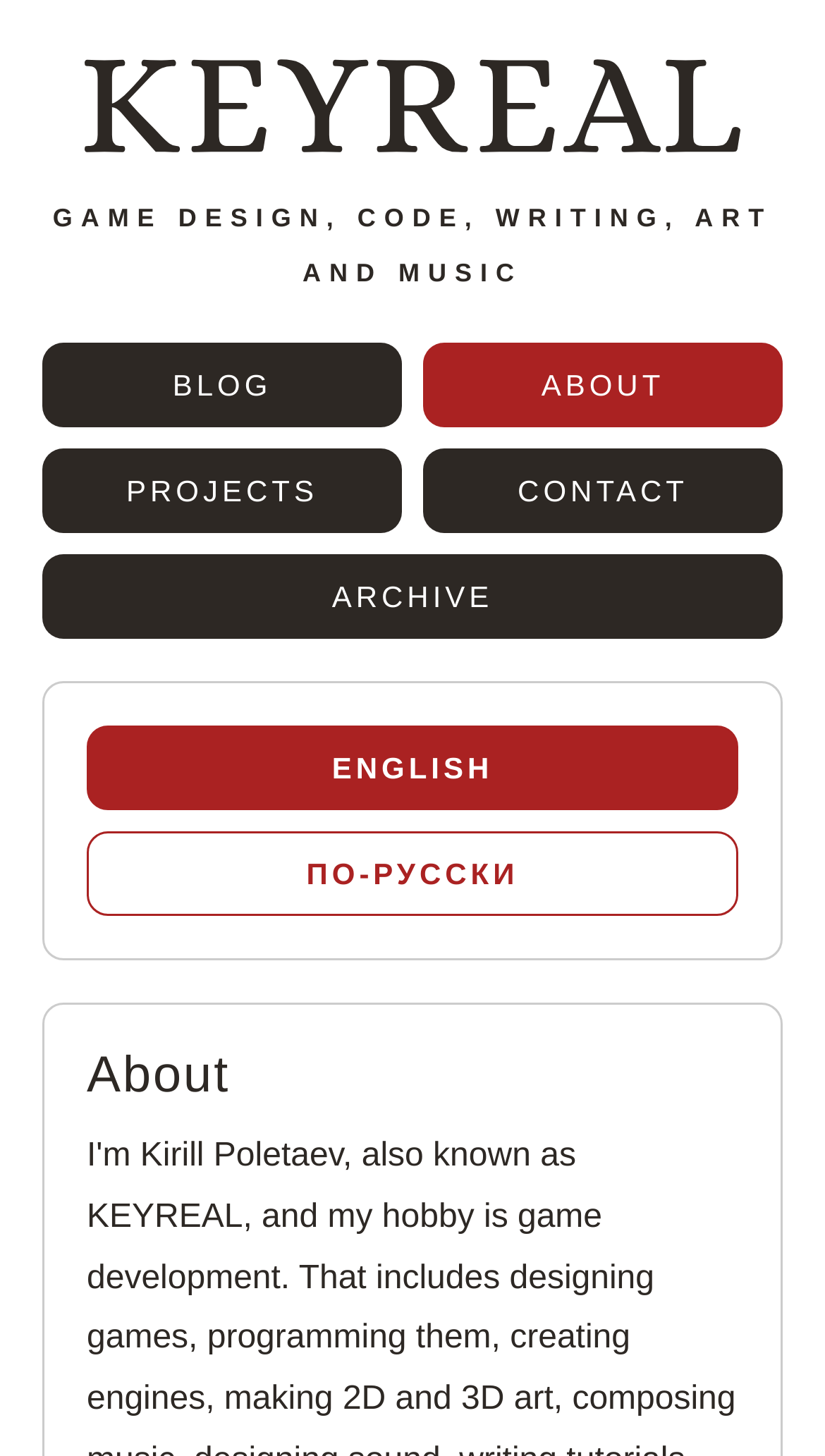Find the bounding box coordinates for the area you need to click to carry out the instruction: "click the KEYREAL link". The coordinates should be four float numbers between 0 and 1, indicated as [left, top, right, bottom].

[0.0, 0.0, 1.0, 0.131]